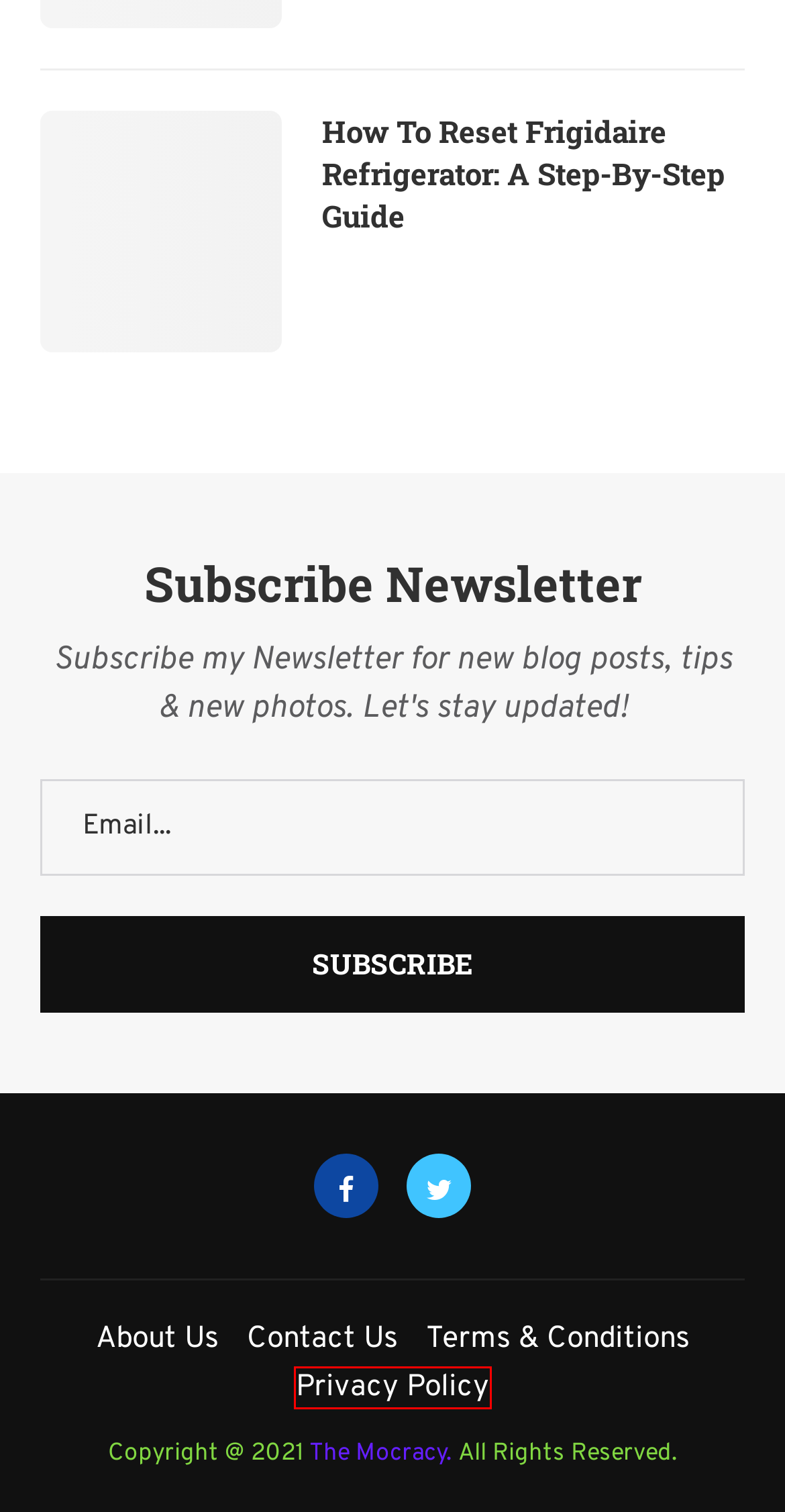Analyze the screenshot of a webpage featuring a red rectangle around an element. Pick the description that best fits the new webpage after interacting with the element inside the red bounding box. Here are the candidates:
A. Contact Us - The Mocracy
B. The Mocracy - A Magazine That Keeps You Updated With Latest Tips
C. Terms & Conditions - The Mocracy
D. When Can I Eat Solid Food After Wisdom Teeth Removal? Tips On Caring For Your Oral Health
E. How to Be Financially Stable With Low Income: The Essential Guide
F. Privacy Policy - The Mocracy
G. Money Archives - The Mocracy
H. How To Reset Frigidaire Refrigerator: A Step-By-Step Guide - The Mocracy

F